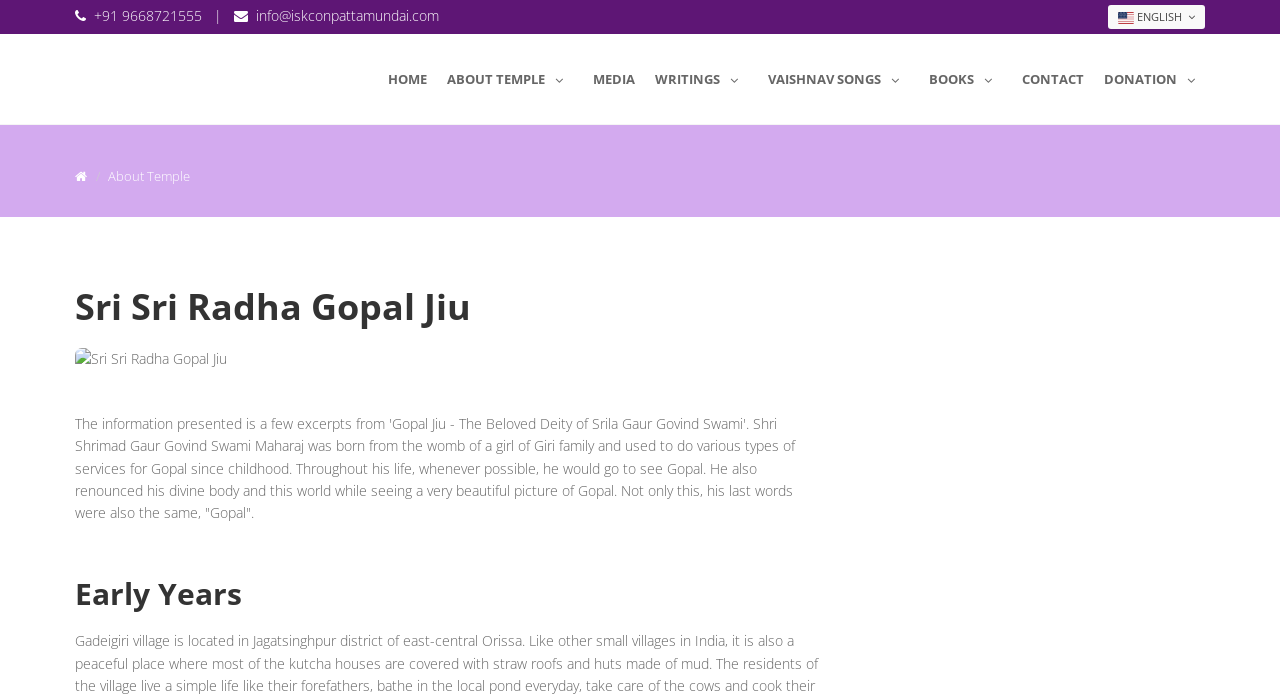Please determine the main heading text of this webpage.

Sri Sri Radha Gopal Jiu